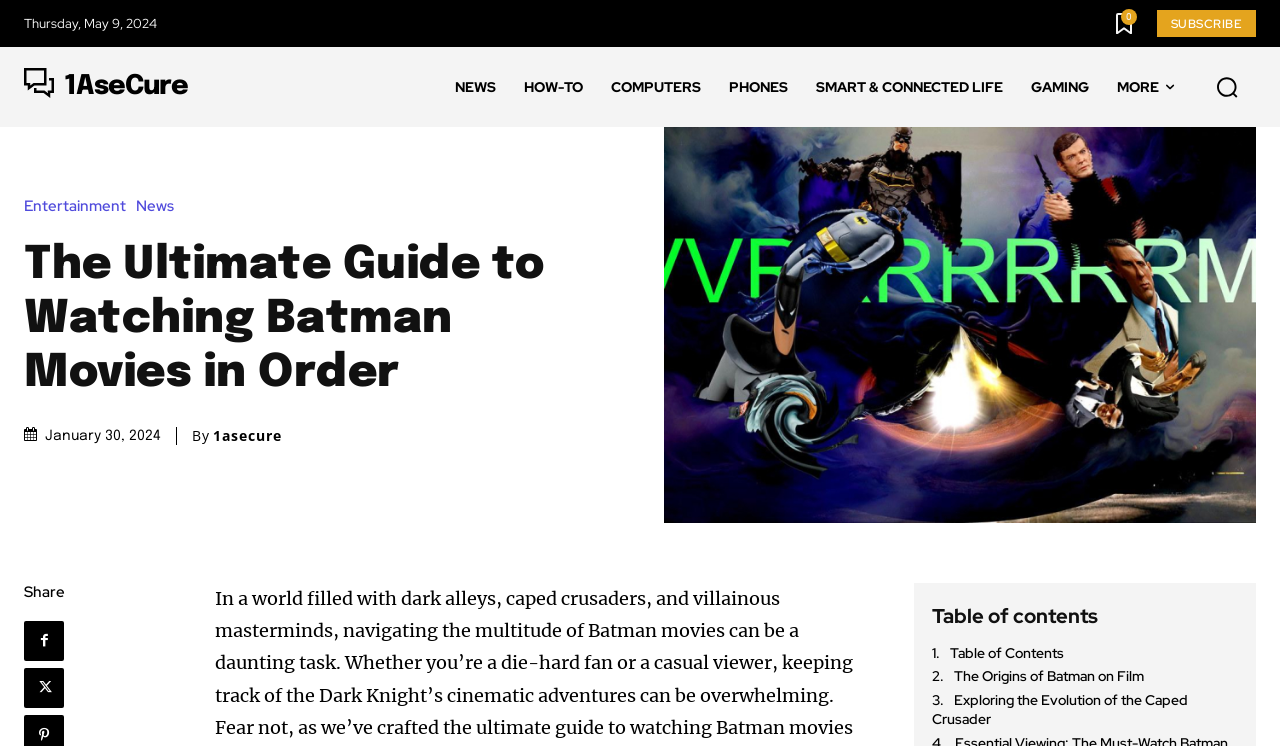Give a detailed account of the webpage's layout and content.

This webpage is dedicated to providing an ultimate guide to watching Batman movies in order. At the top, there is a heading that invites users to join a community of subscribers and be part of the conversation. Below this, there is a textbox to input an email address, a subscribe button, and a link to the privacy policy.

On the left side, there is a social media counter displaying the number of followers on various platforms, including Instagram, Twitch, and TikTok. Next to it, there is a date display showing Thursday, May 9, 2024. Above the date, there are links to subscribe and a logo of the website 1AseCure.

The main navigation menu is located at the top center, featuring links to different categories such as NEWS, HOW-TO, COMPUTERS, PHONES, SMART & CONNECTED LIFE, GAMING, and MORE. On the right side, there is a search button with a magnifying glass icon.

The main content of the webpage starts with a heading that reads "The Ultimate Guide to Watching Batman Movies in Order." Below this, there is a large image related to the topic. The article is written by 1asecure and was published on January 30, 2024.

The article is divided into sections, with a table of contents at the bottom featuring links to different parts of the guide, including "The Origins of Batman on Film" and "Exploring the Evolution of the Caped Crusader." There are also social media sharing buttons at the bottom left.